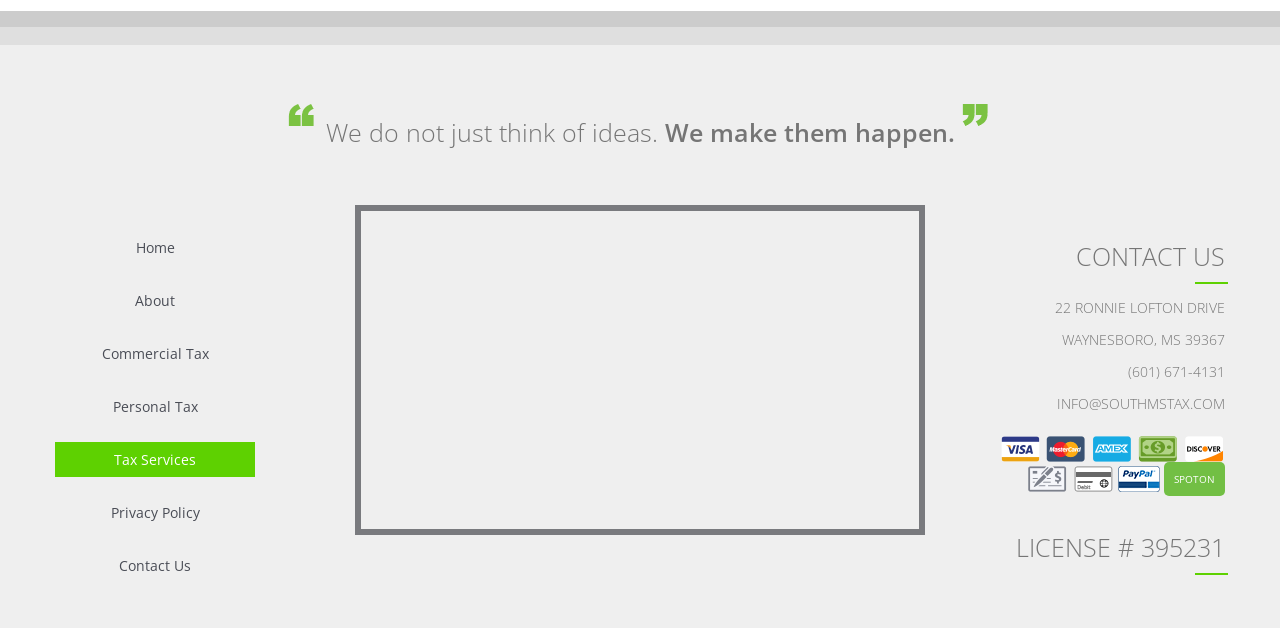What is the company's slogan?
Based on the content of the image, thoroughly explain and answer the question.

The company's slogan is located at the top of the webpage, inside a heading element, which suggests its importance. The text 'We do not just think of ideas. We make them happen.' is the company's slogan, conveying their mission and values.